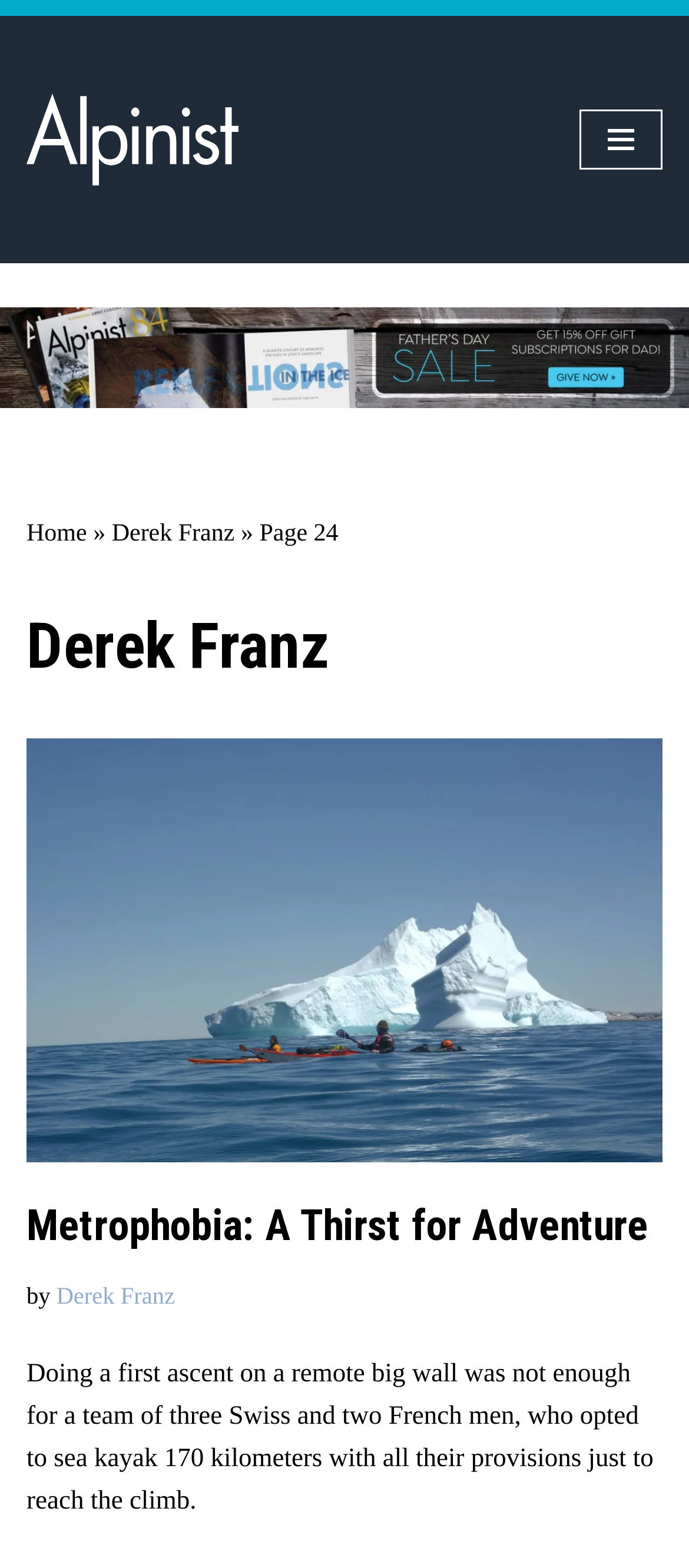What is the website about?
Answer the question with a detailed and thorough explanation.

The webpage appears to be about climbing and adventure, as it features an article about a team's climbing expedition and includes images and text related to the topic.